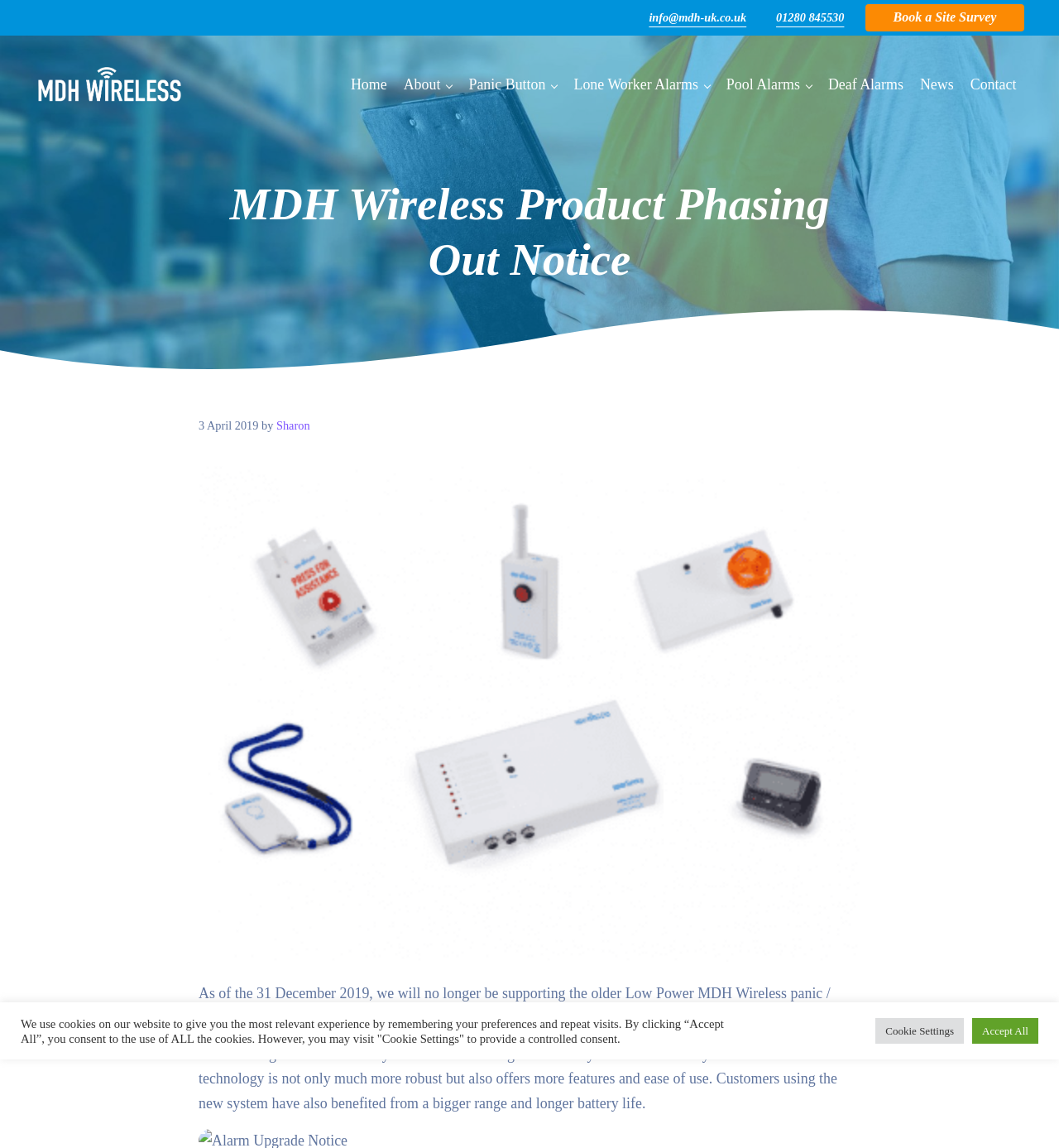Give a concise answer using one word or a phrase to the following question:
What is the date mentioned in the article?

3 April 2019